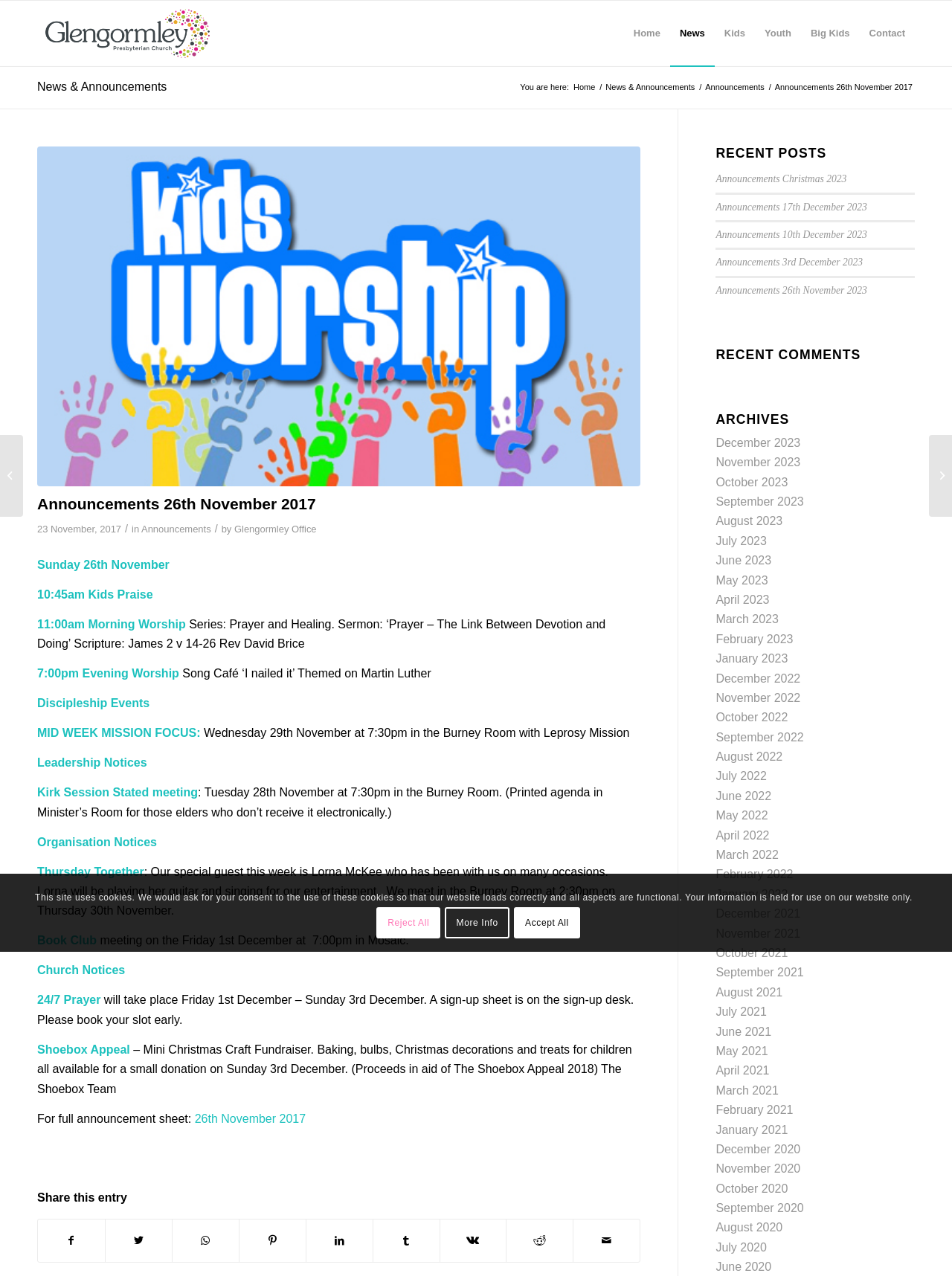Please identify the bounding box coordinates of the clickable area that will fulfill the following instruction: "Share this entry on Facebook". The coordinates should be in the format of four float numbers between 0 and 1, i.e., [left, top, right, bottom].

[0.04, 0.956, 0.11, 0.989]